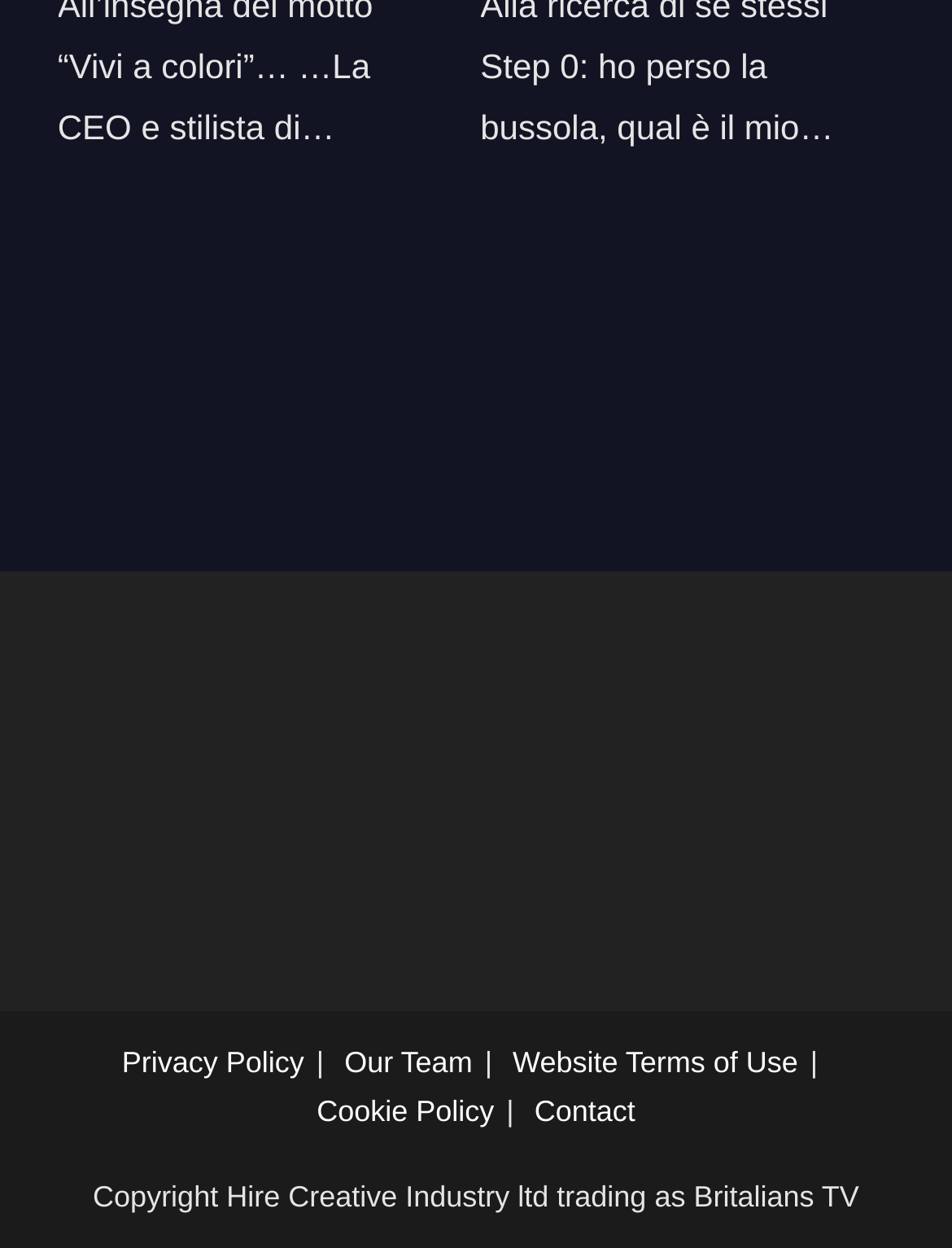Provide a brief response to the question below using one word or phrase:
How many links are present in the footer section?

5